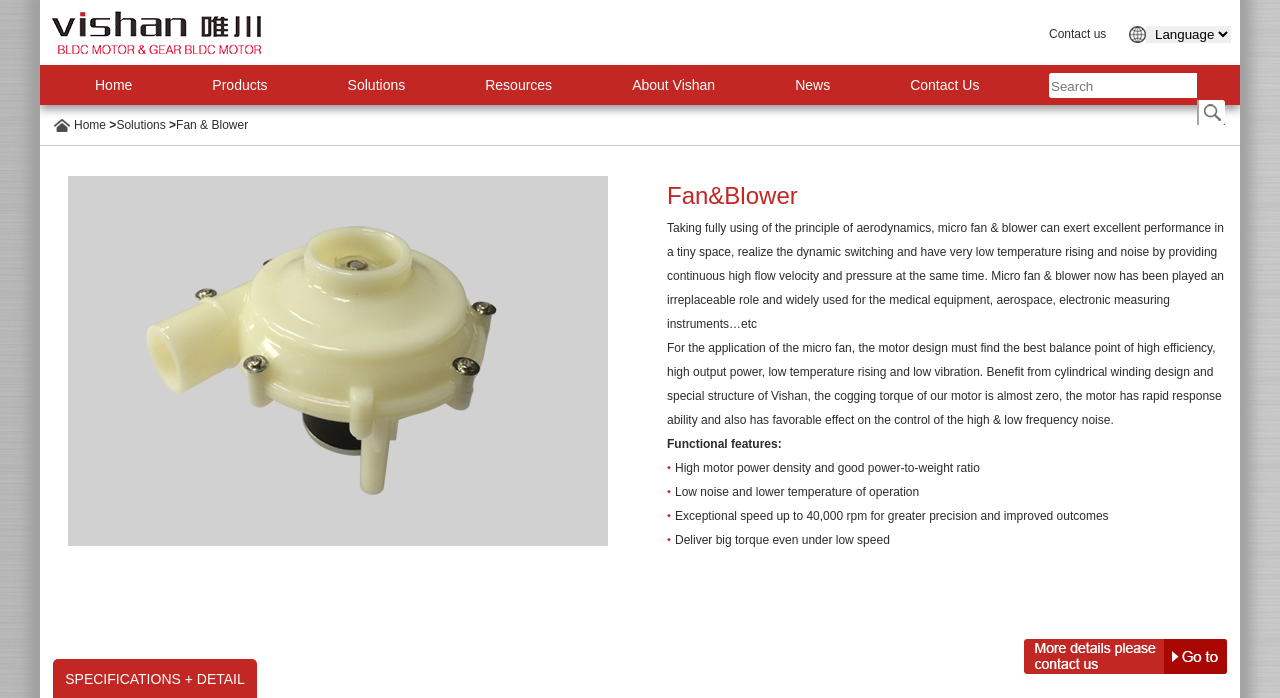Please locate the clickable area by providing the bounding box coordinates to follow this instruction: "Click on the 'Fan & Blower' link".

[0.138, 0.169, 0.194, 0.189]